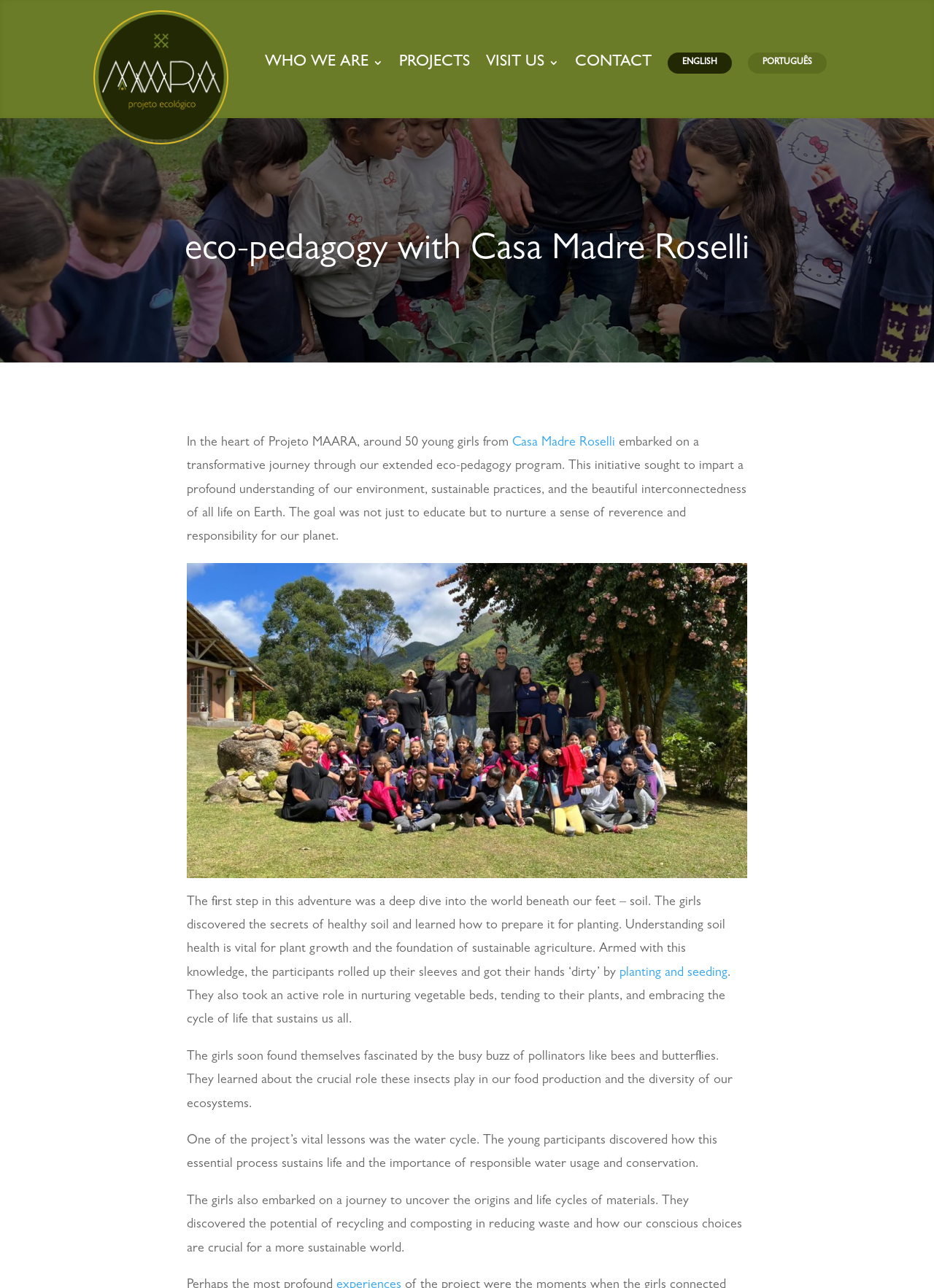Look at the image and answer the question in detail:
What is the role of pollinators like bees and butterflies in food production?

I found the answer by reading the text 'The girls soon found themselves fascinated by the busy buzz of pollinators like bees and butterflies. They learned about the crucial role these insects play in our food production...' which mentions the crucial role of pollinators.